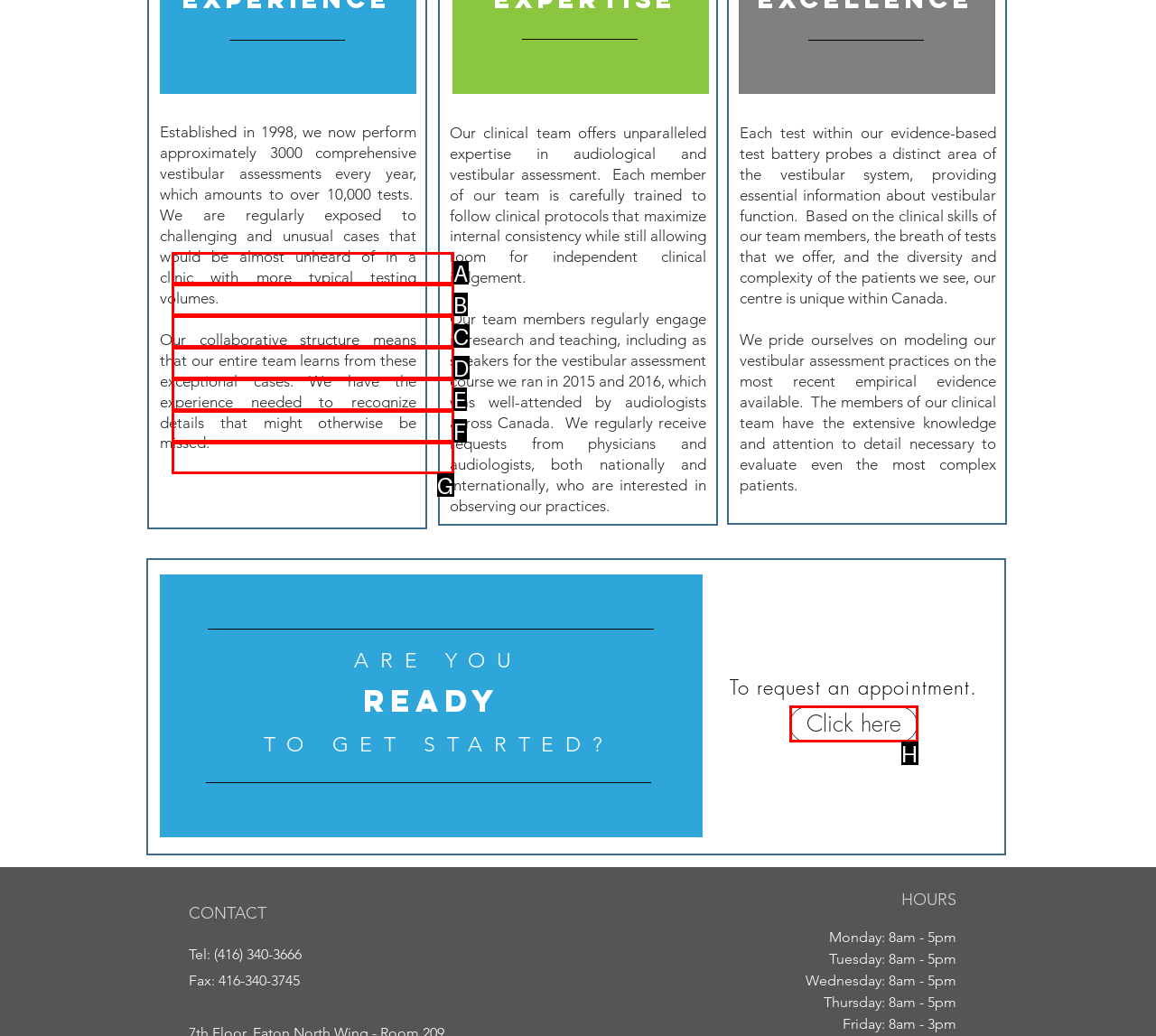Select the letter from the given choices that aligns best with the description: Click here. Reply with the specific letter only.

H